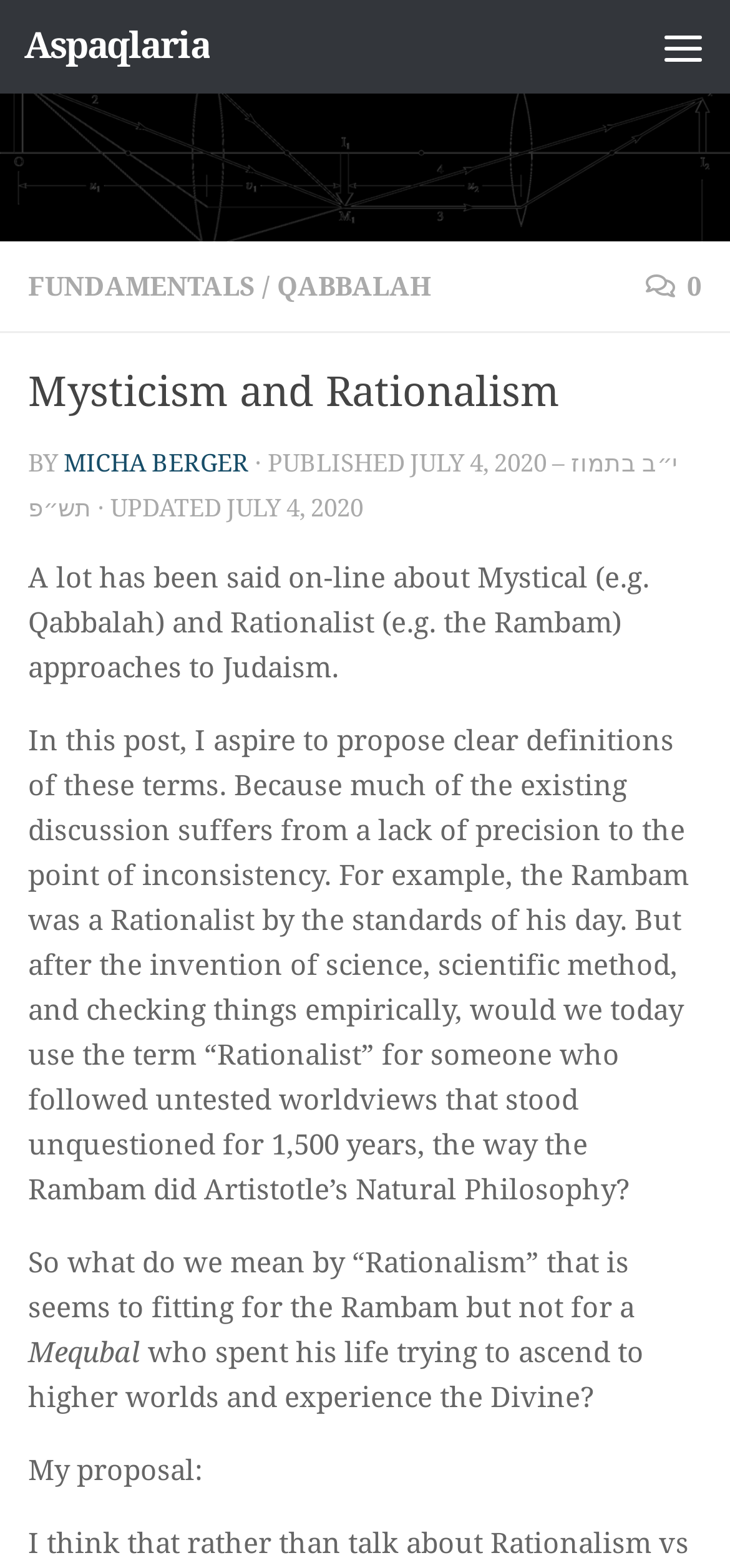Please determine the headline of the webpage and provide its content.

Mysticism and Rationalism